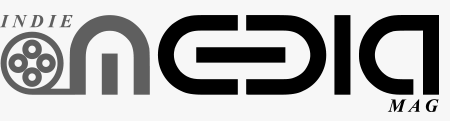Give a one-word or phrase response to the following question: What is represented by the stylized film reels in the logo?

Media and entertainment industry